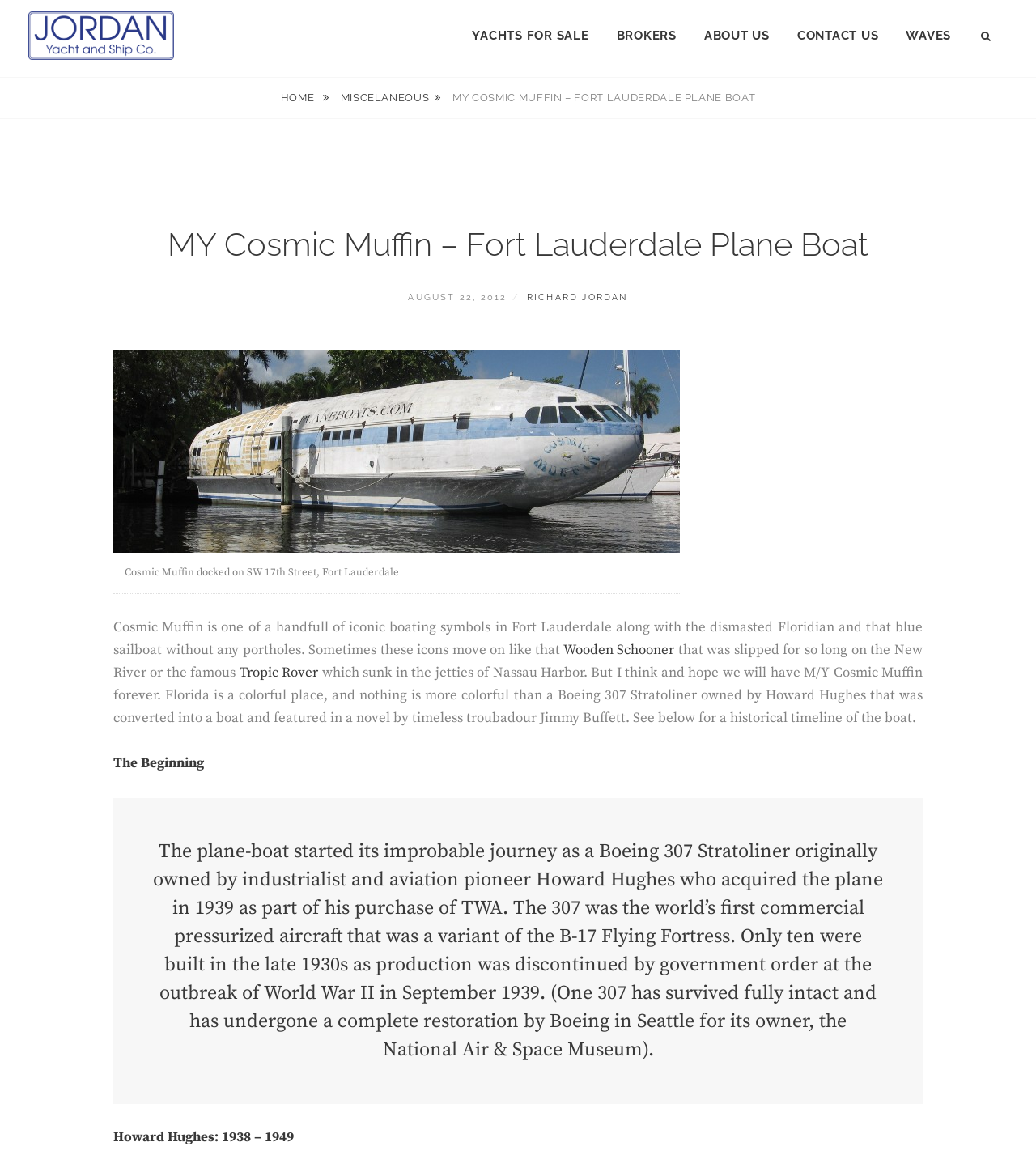Please identify the bounding box coordinates of the element I should click to complete this instruction: 'Read more about 'RICHARD JORDAN''. The coordinates should be given as four float numbers between 0 and 1, like this: [left, top, right, bottom].

[0.508, 0.249, 0.606, 0.258]